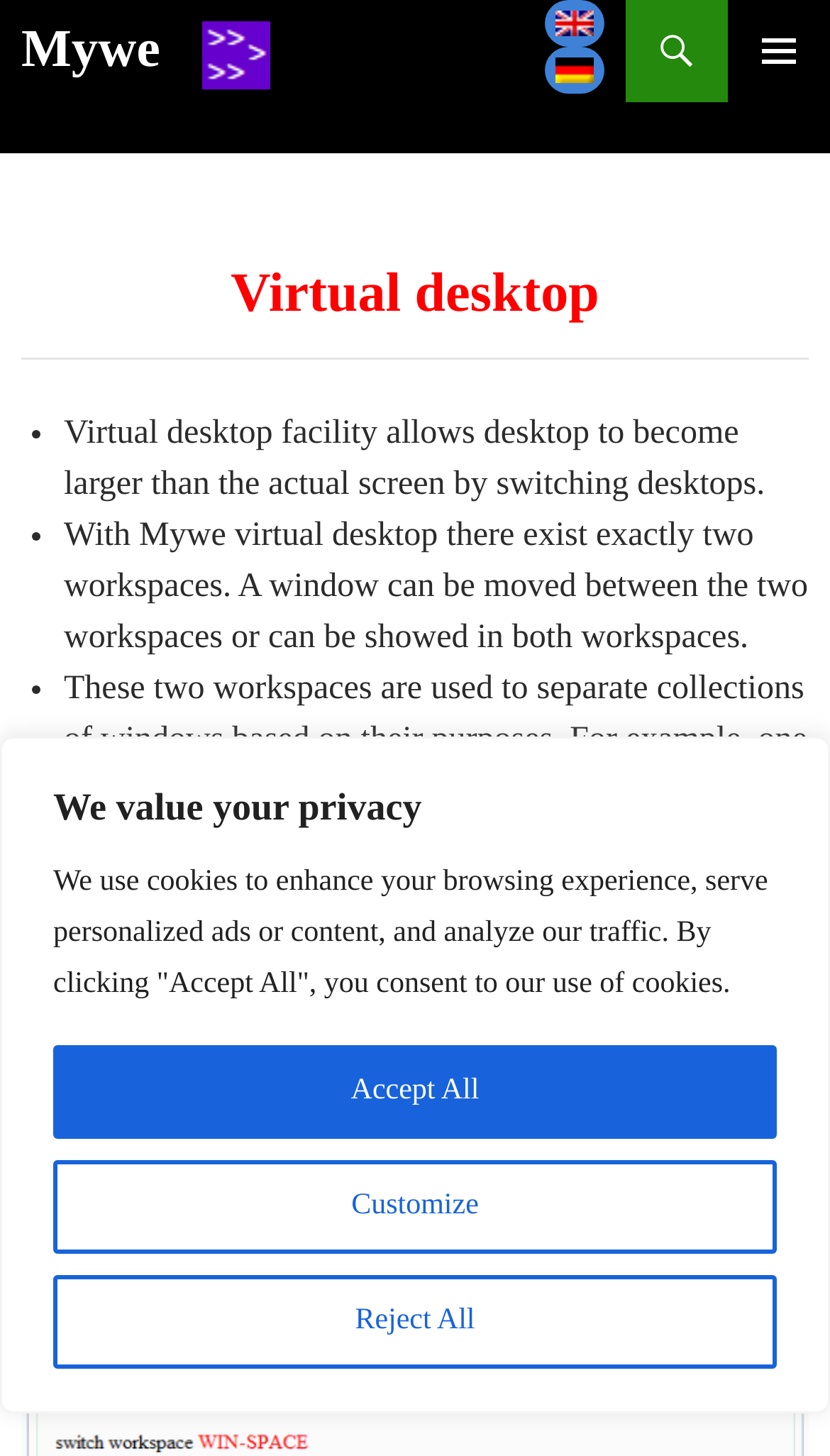Provide the bounding box coordinates for the UI element that is described as: "Accept All".

[0.064, 0.718, 0.936, 0.782]